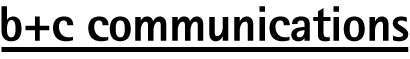In what year was B Plus C Communications established?
Based on the visual content, answer with a single word or a brief phrase.

1990